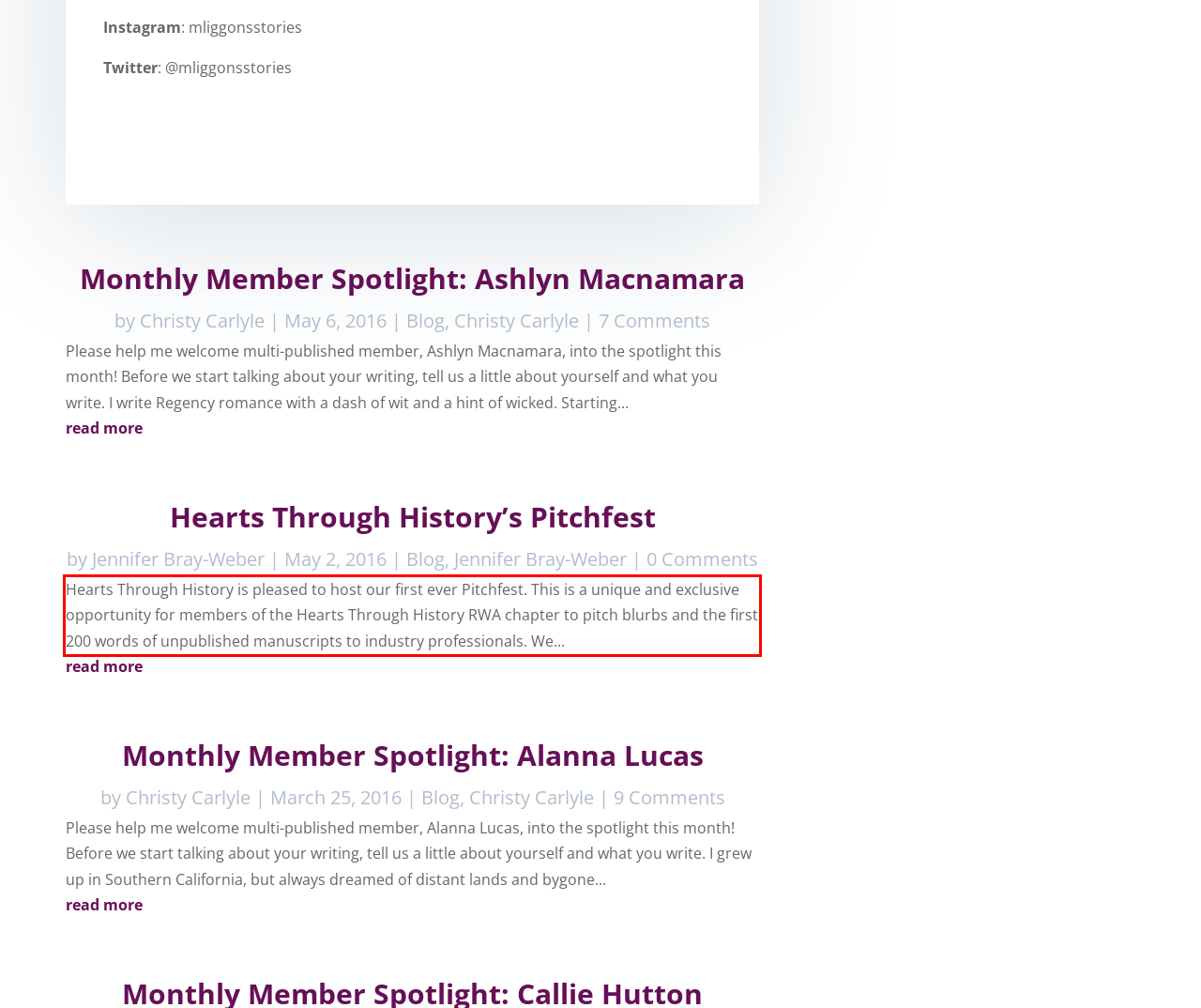Examine the webpage screenshot and use OCR to recognize and output the text within the red bounding box.

Hearts Through History is pleased to host our first ever Pitchfest. This is a unique and exclusive opportunity for members of the Hearts Through History RWA chapter to pitch blurbs and the first 200 words of unpublished manuscripts to industry professionals. We...